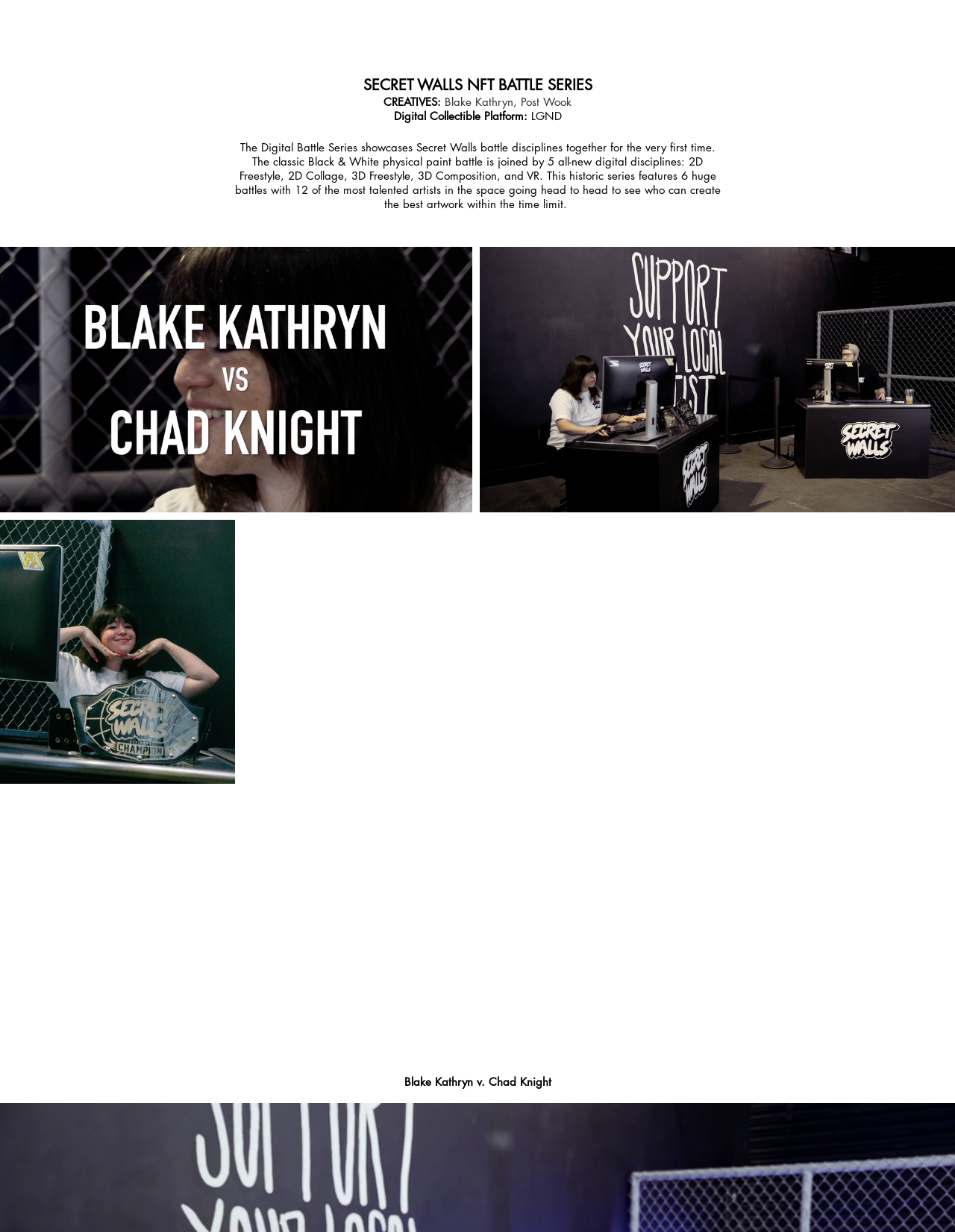How many digital disciplines are introduced in the battle series?
Please provide a single word or phrase as your answer based on the image.

5